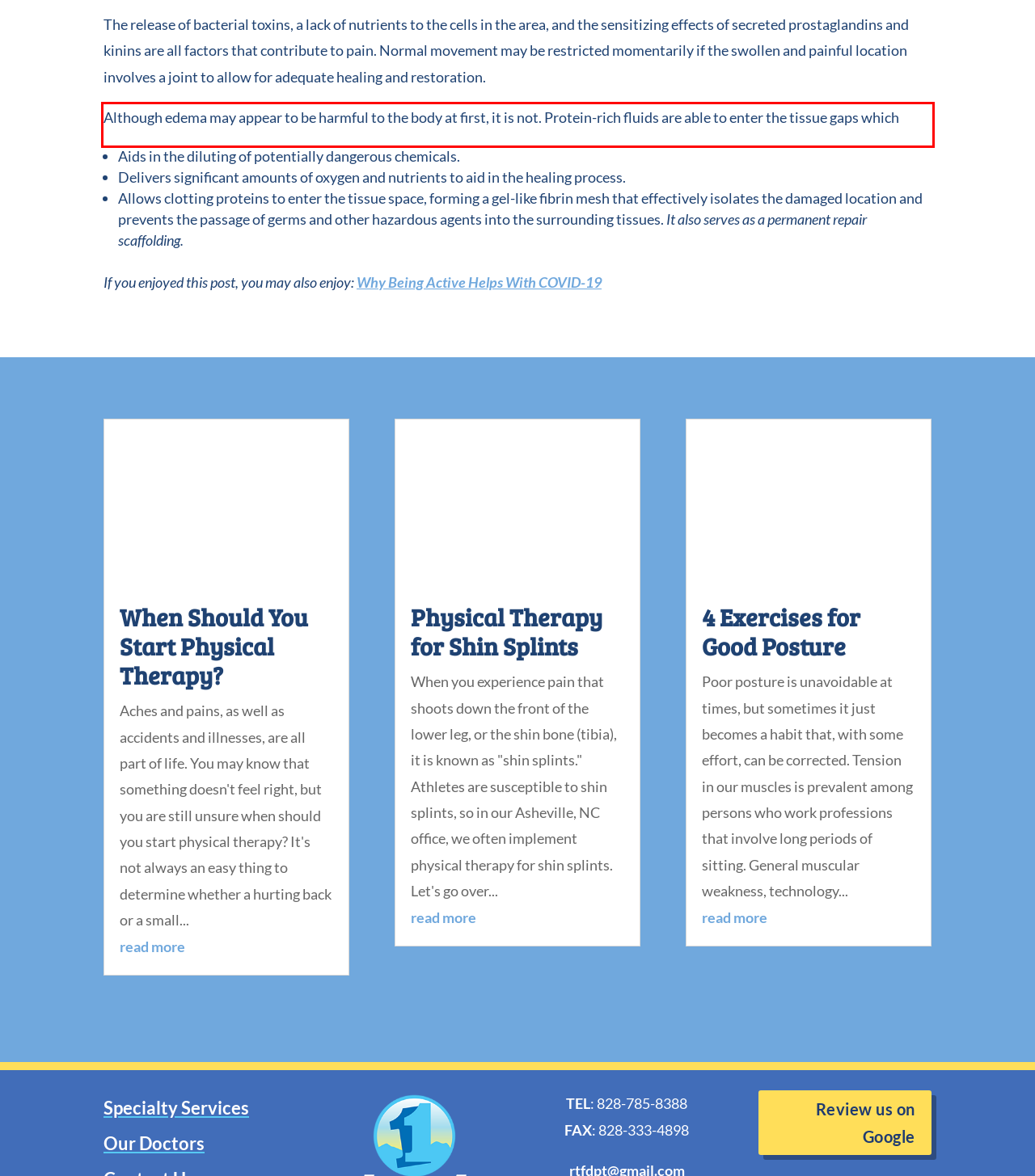Using the provided screenshot of a webpage, recognize the text inside the red rectangle bounding box by performing OCR.

Although edema may appear to be harmful to the body at first, it is not. Protein-rich fluids are able to enter the tissue gaps which